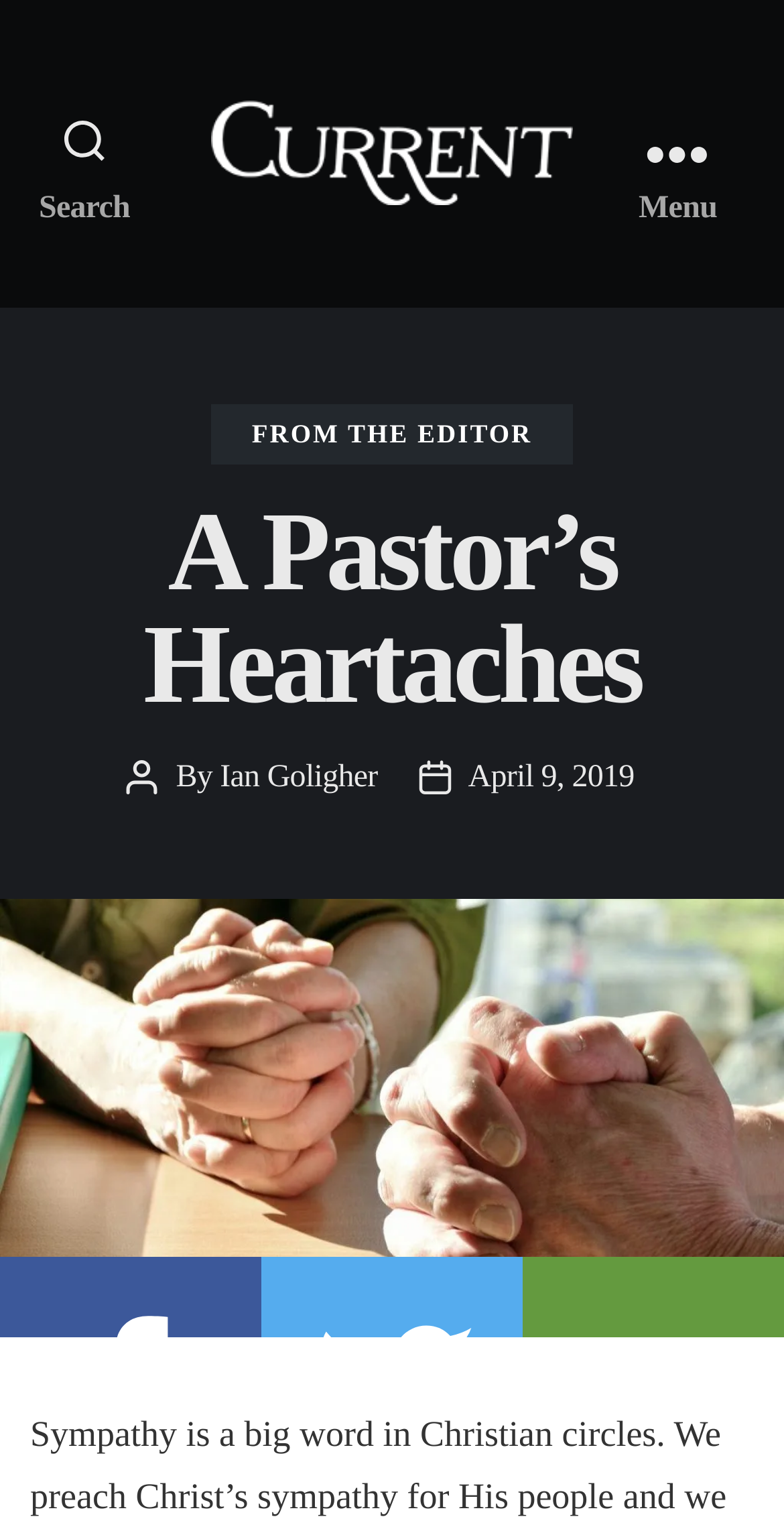What is the name of the author of the post?
Answer briefly with a single word or phrase based on the image.

Ian Goligher